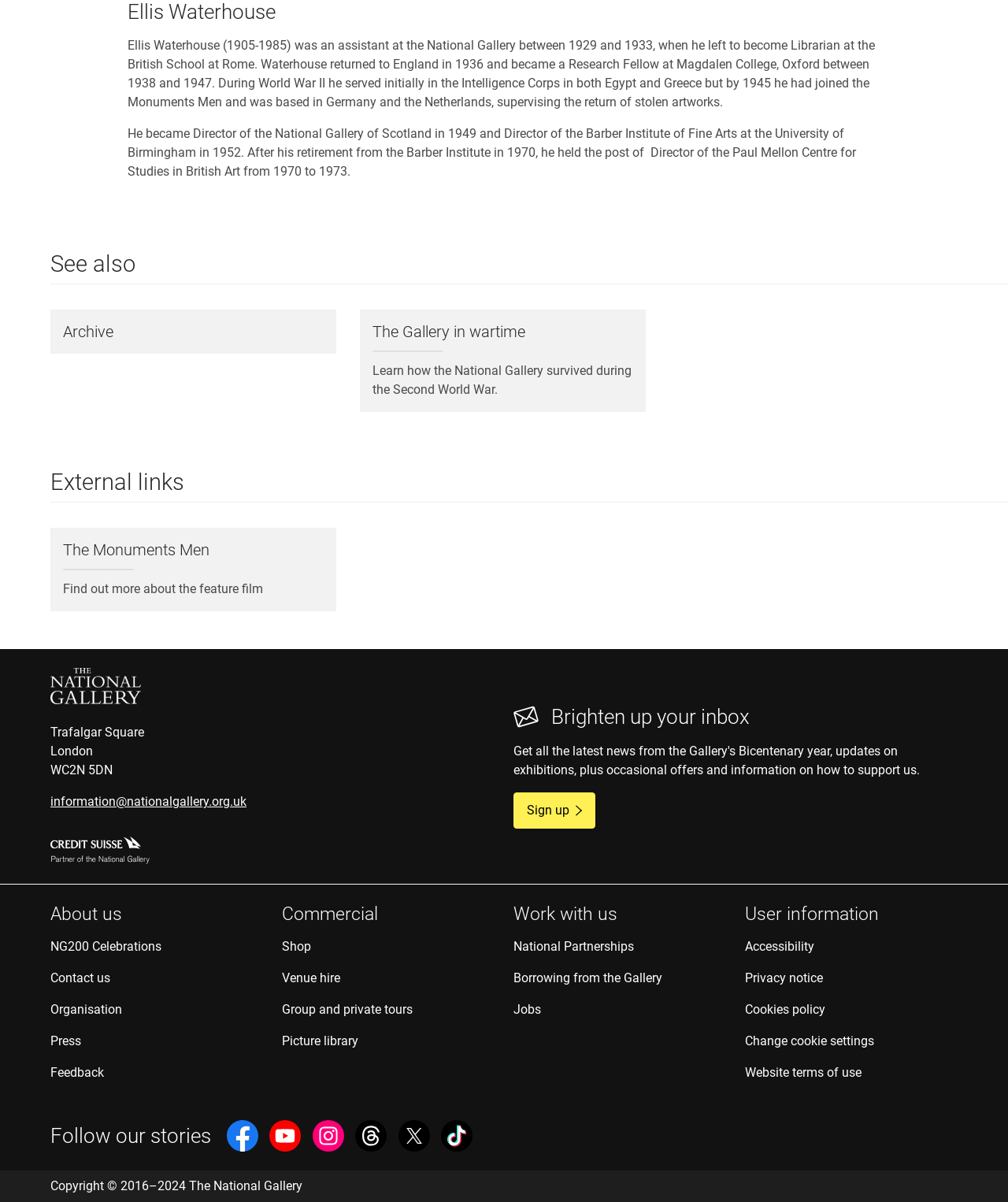Show the bounding box coordinates of the region that should be clicked to follow the instruction: "Visit the National Gallery of Scotland."

[0.127, 0.105, 0.849, 0.149]